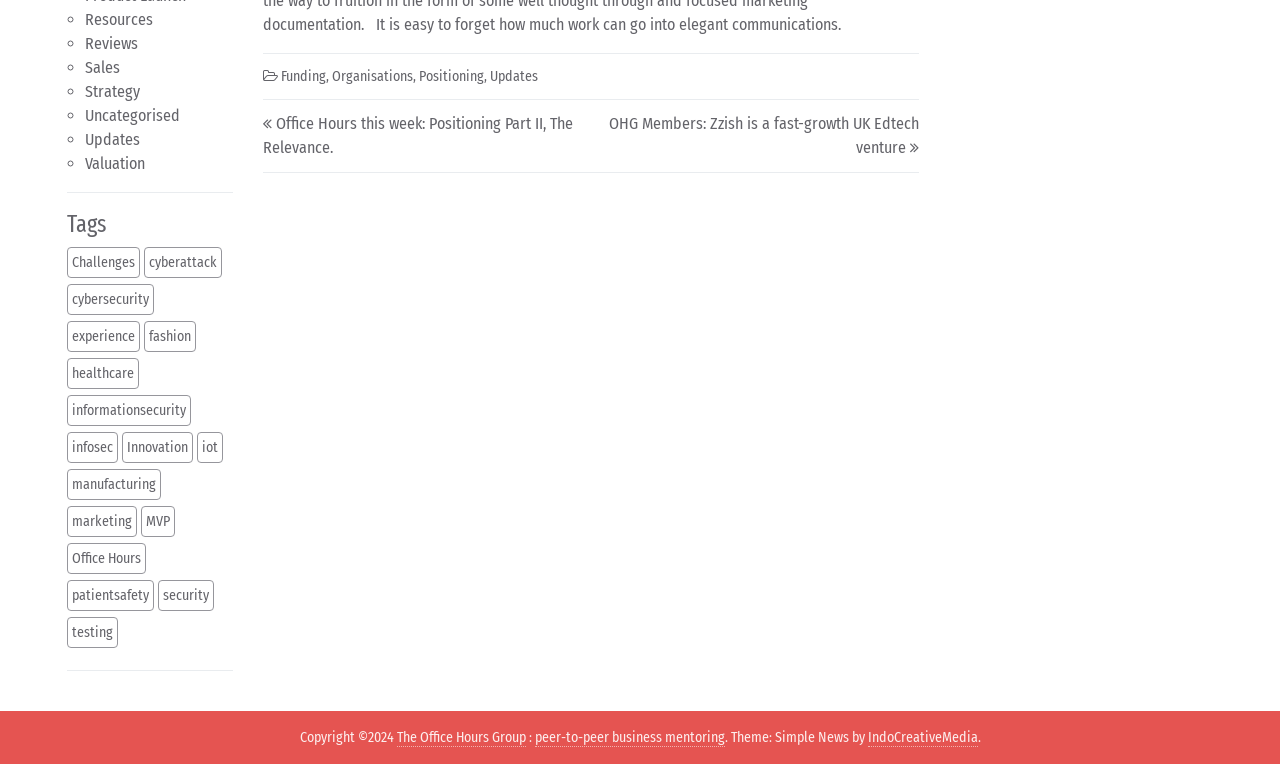Given the description of a UI element: "Organisations", identify the bounding box coordinates of the matching element in the webpage screenshot.

[0.259, 0.089, 0.323, 0.111]